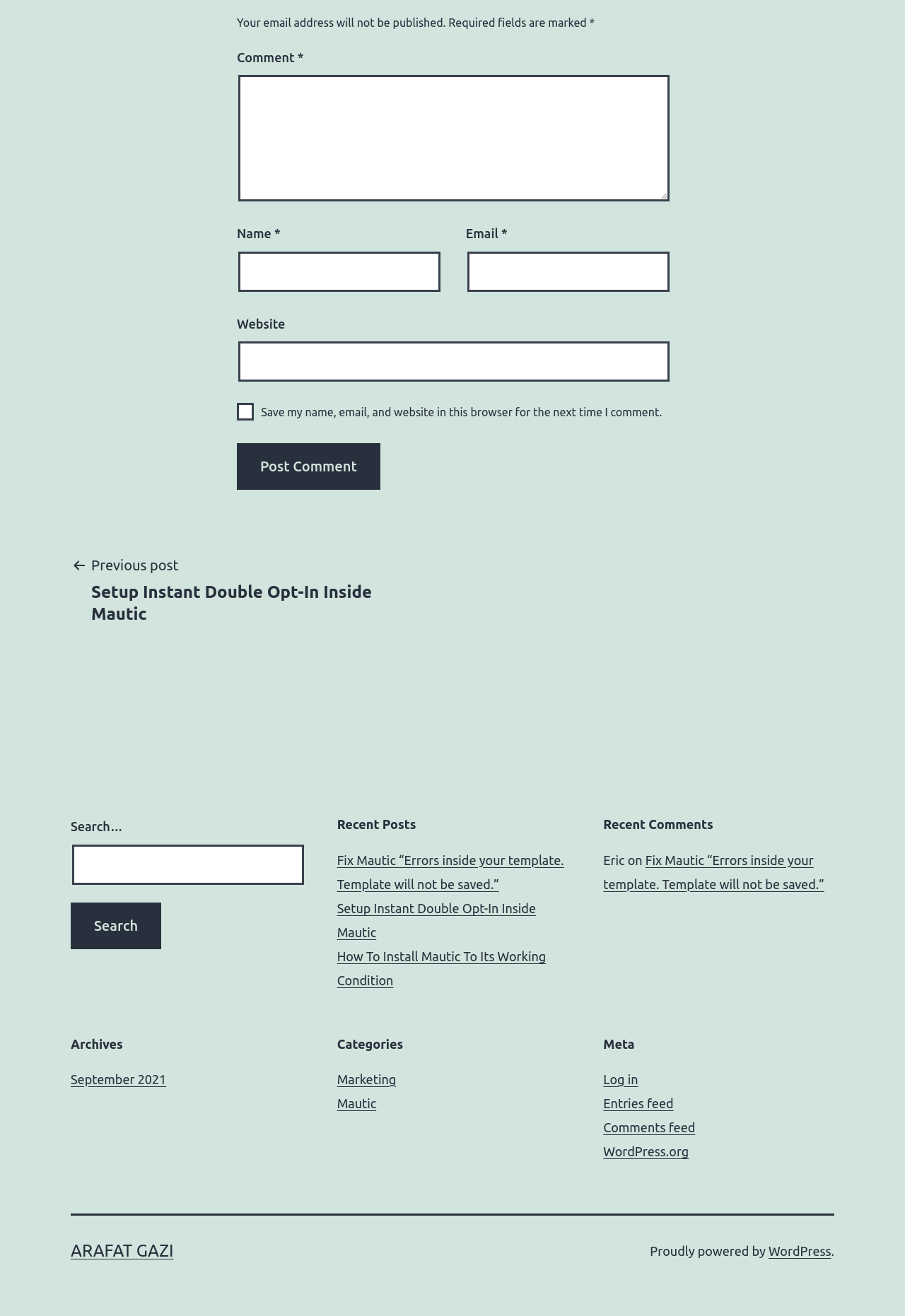Please find the bounding box coordinates of the element that needs to be clicked to perform the following instruction: "Post a comment". The bounding box coordinates should be four float numbers between 0 and 1, represented as [left, top, right, bottom].

[0.262, 0.337, 0.42, 0.372]